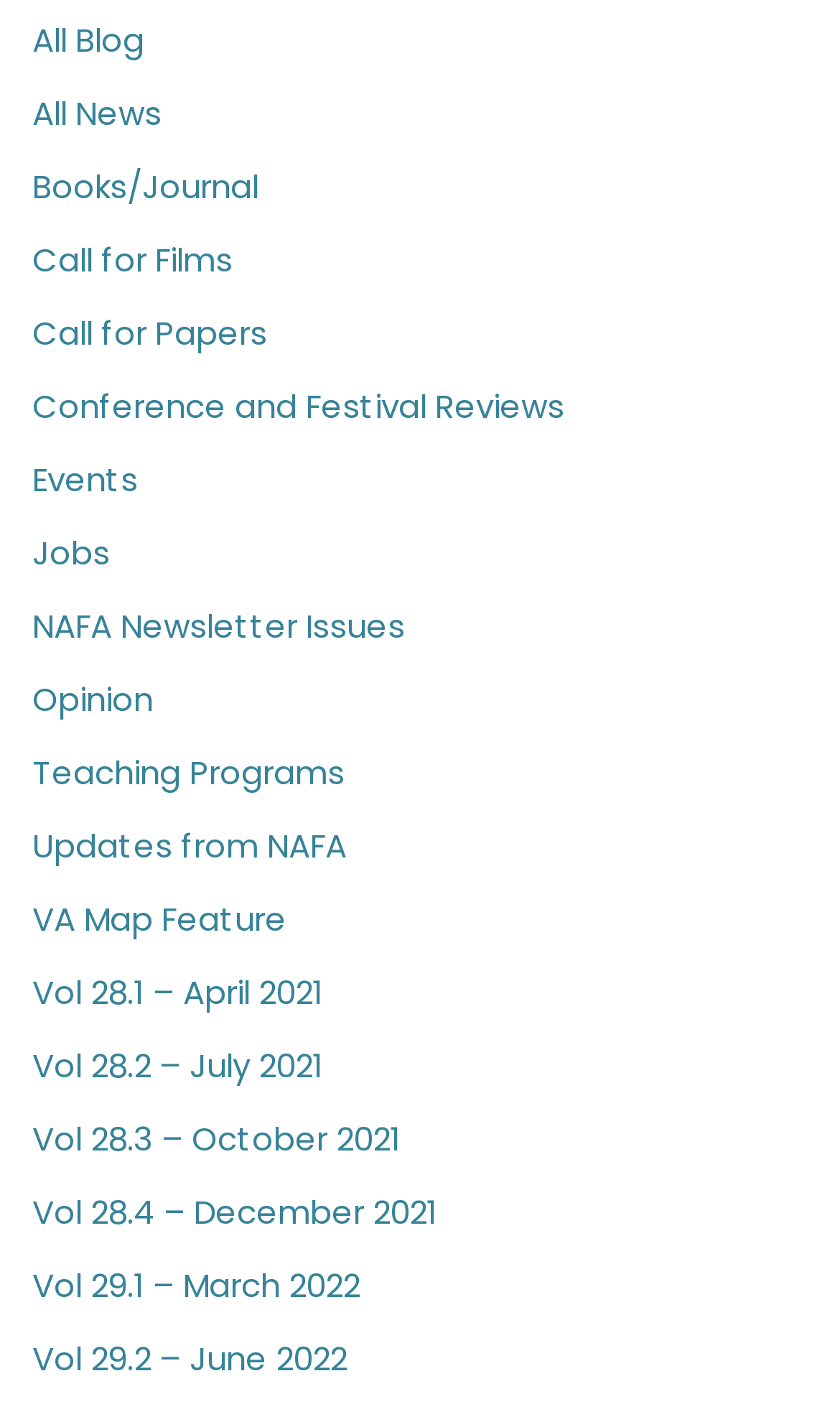Are there any links related to jobs on the webpage?
Look at the image and answer the question using a single word or phrase.

Yes